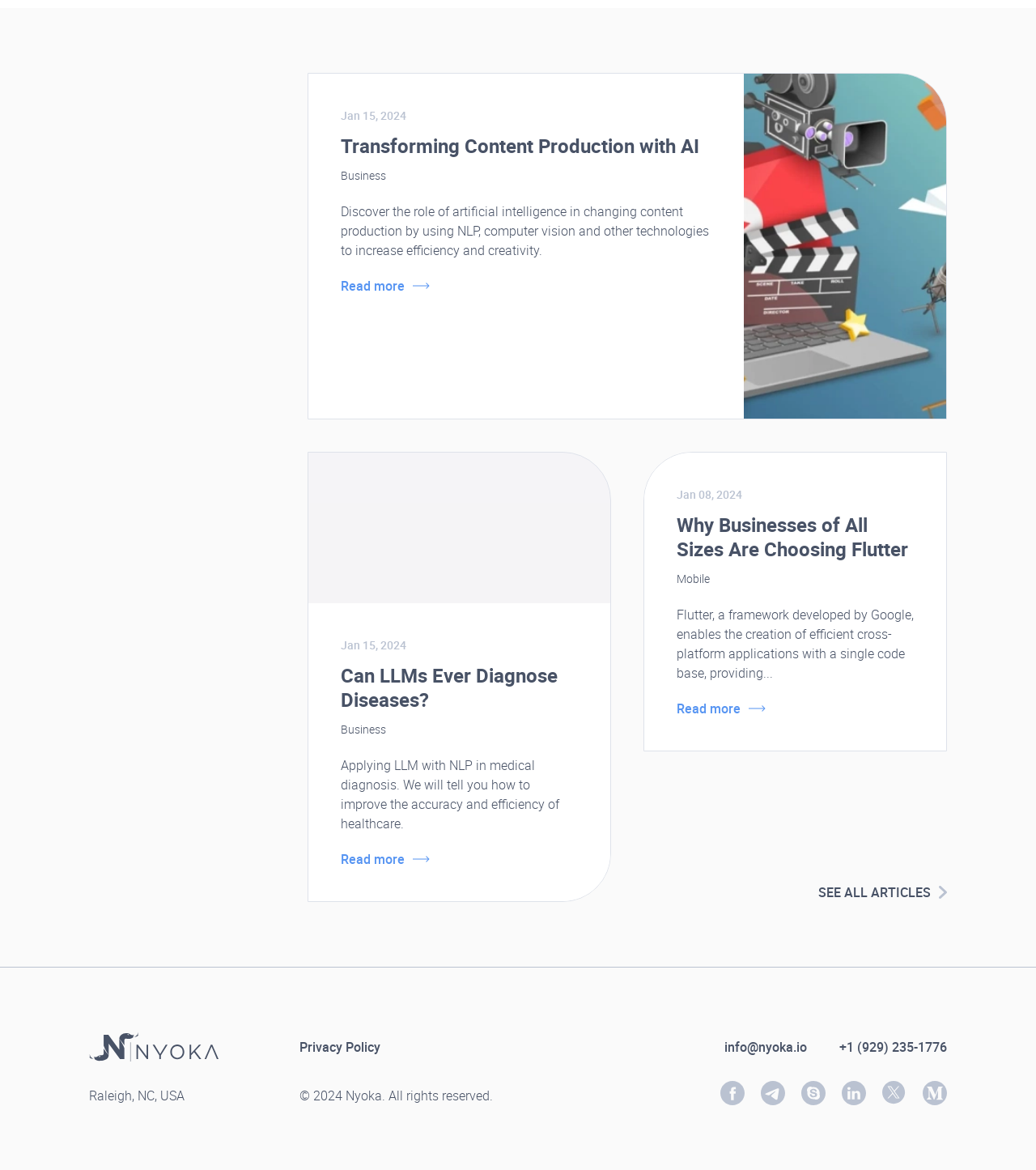What is the date of the third article?
Please provide a single word or phrase in response based on the screenshot.

Jan 08, 2024